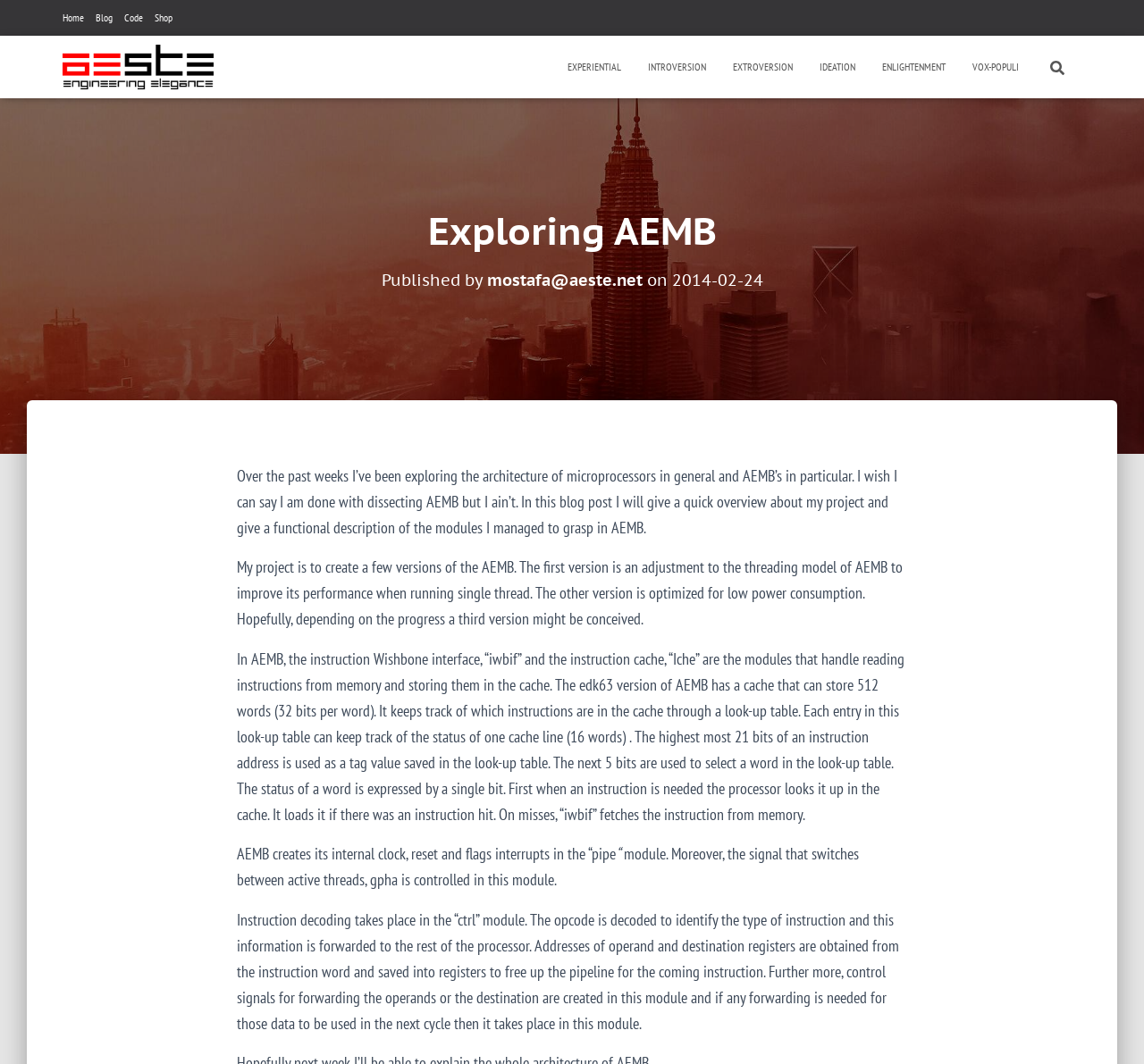Please identify the bounding box coordinates of the clickable area that will fulfill the following instruction: "Search for something". The coordinates should be in the format of four float numbers between 0 and 1, i.e., [left, top, right, bottom].

[0.906, 0.042, 0.914, 0.086]